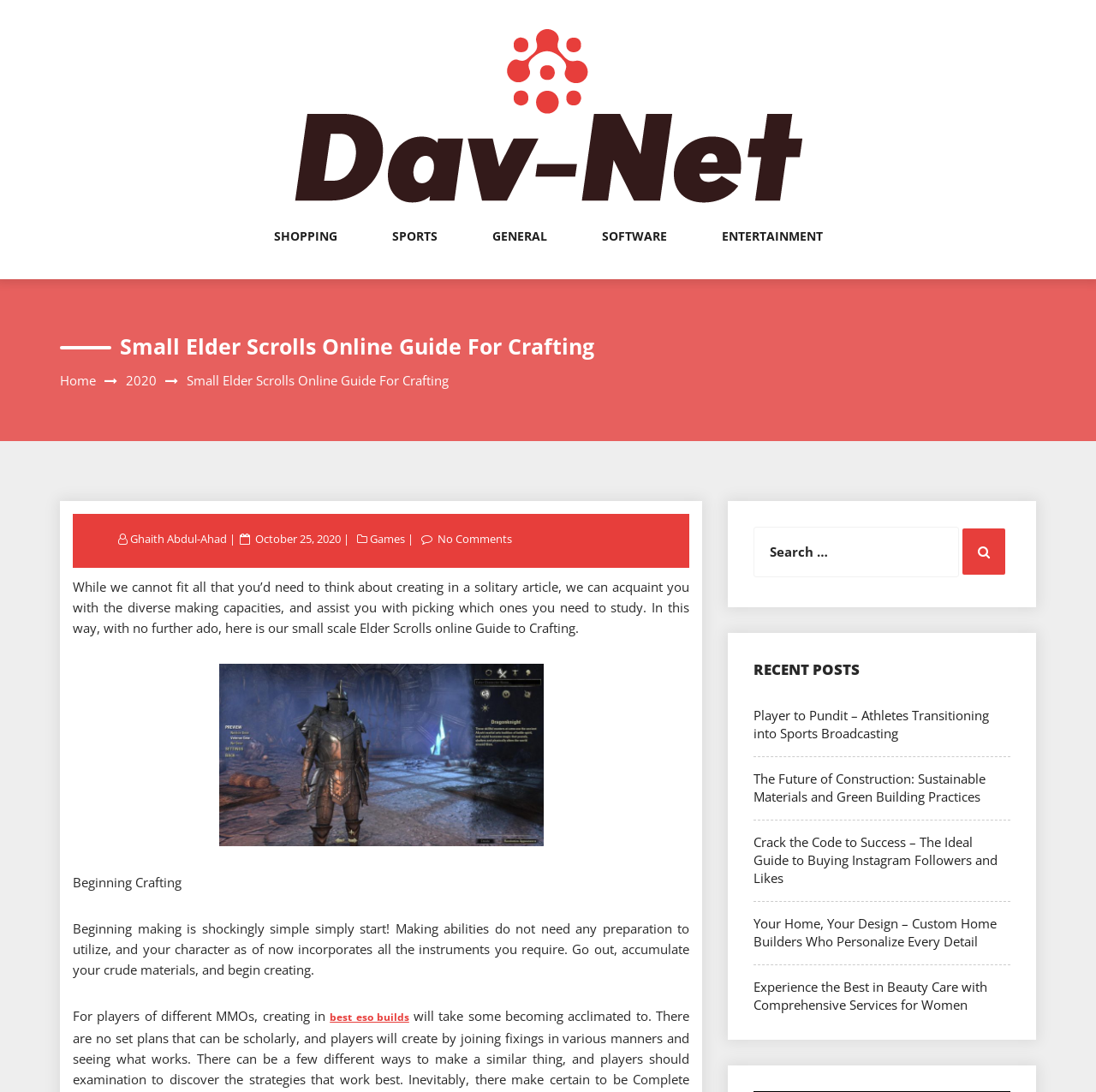Where is the image 'Elder Scrolls Online' located?
Use the screenshot to answer the question with a single word or phrase.

Below the text 'Small Elder Scrolls online Guide to Crafting'